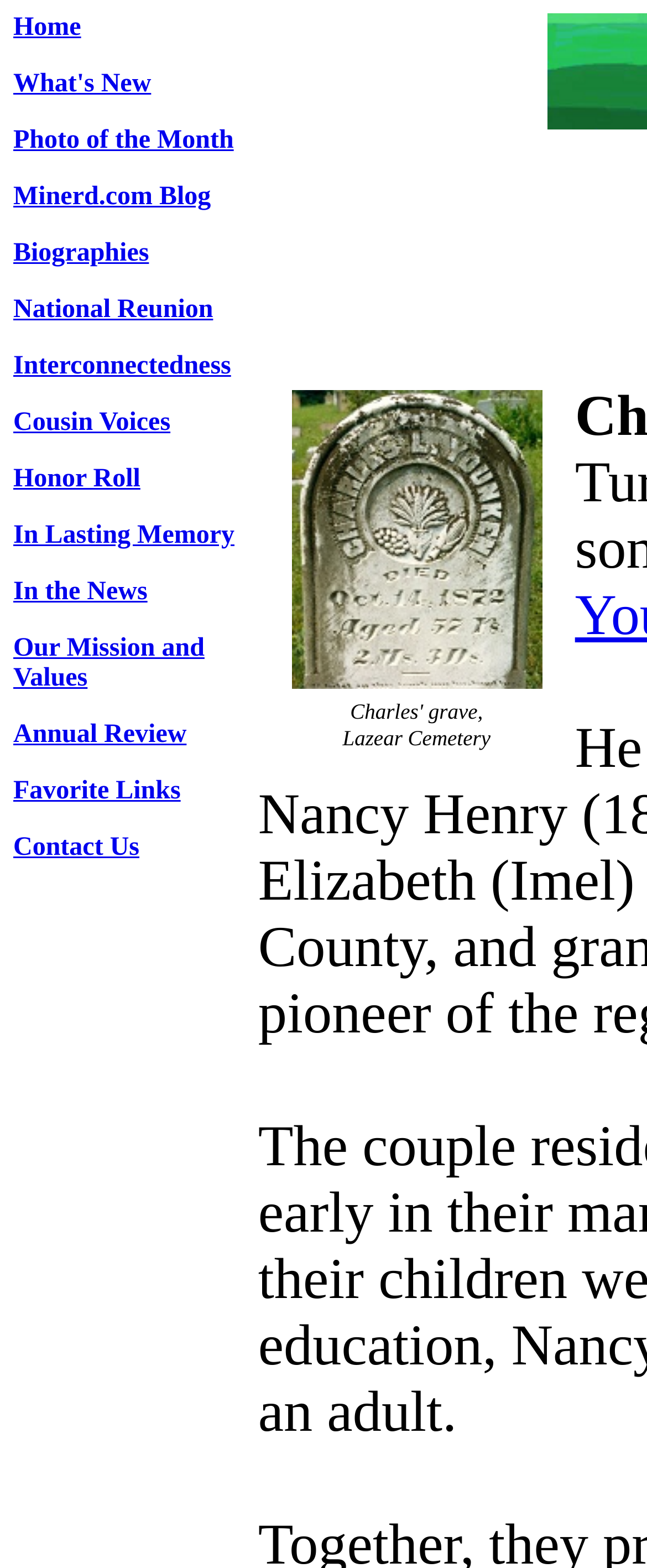Select the bounding box coordinates of the element I need to click to carry out the following instruction: "visit photo of the month".

[0.021, 0.08, 0.361, 0.098]